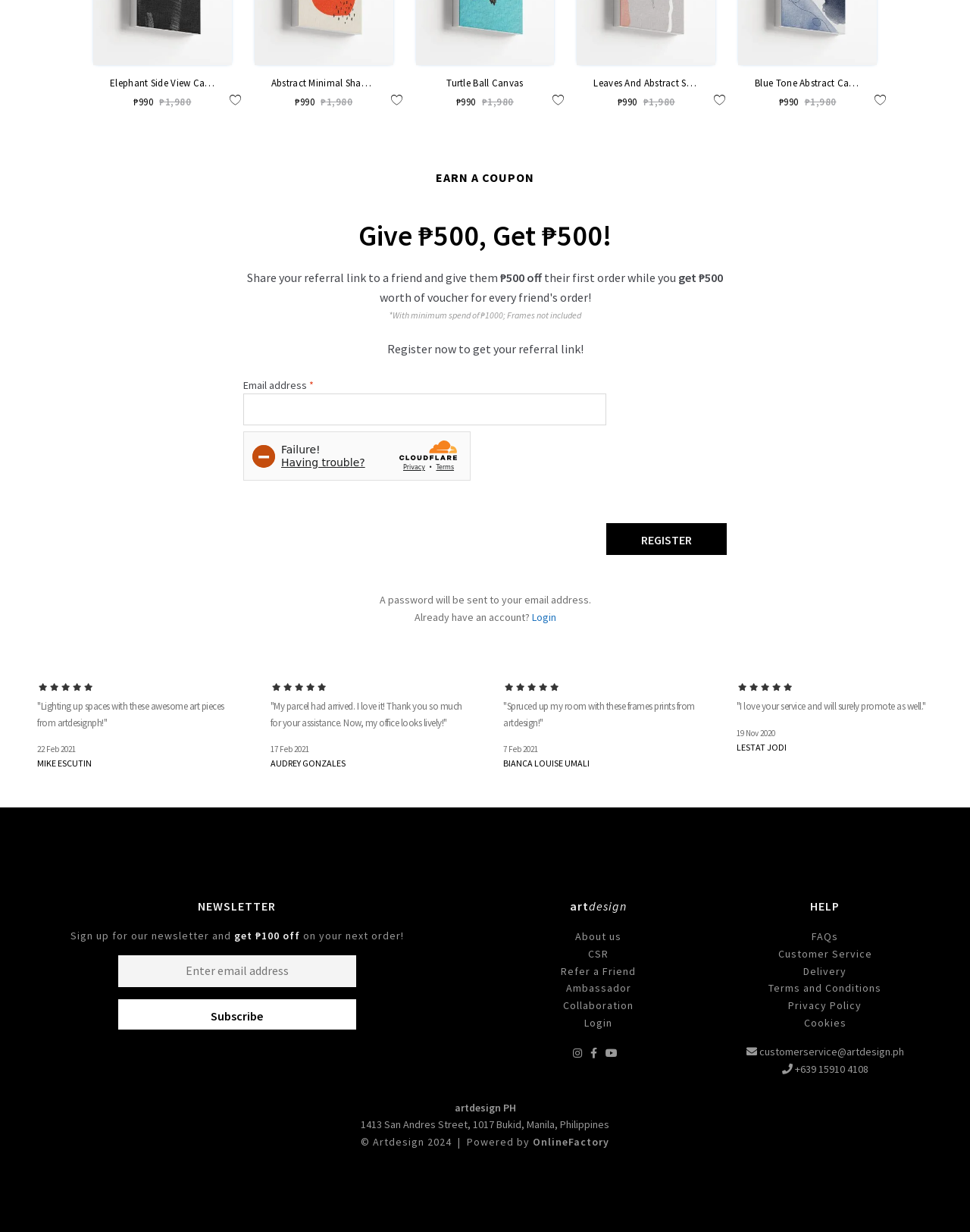Could you highlight the region that needs to be clicked to execute the instruction: "Login to your account"?

[0.548, 0.495, 0.573, 0.507]